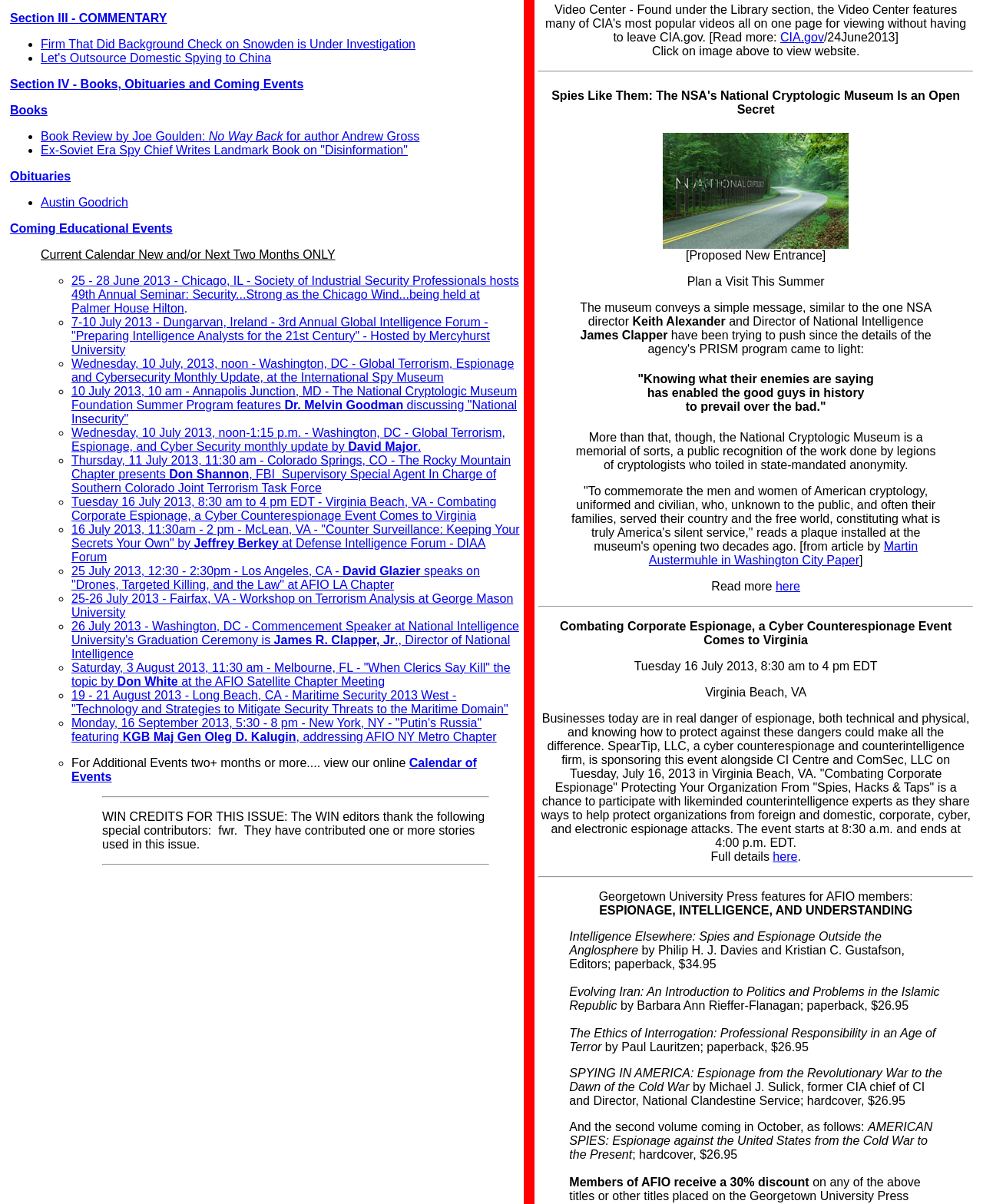Given the element description "CIA.gov" in the screenshot, predict the bounding box coordinates of that UI element.

[0.794, 0.026, 0.838, 0.037]